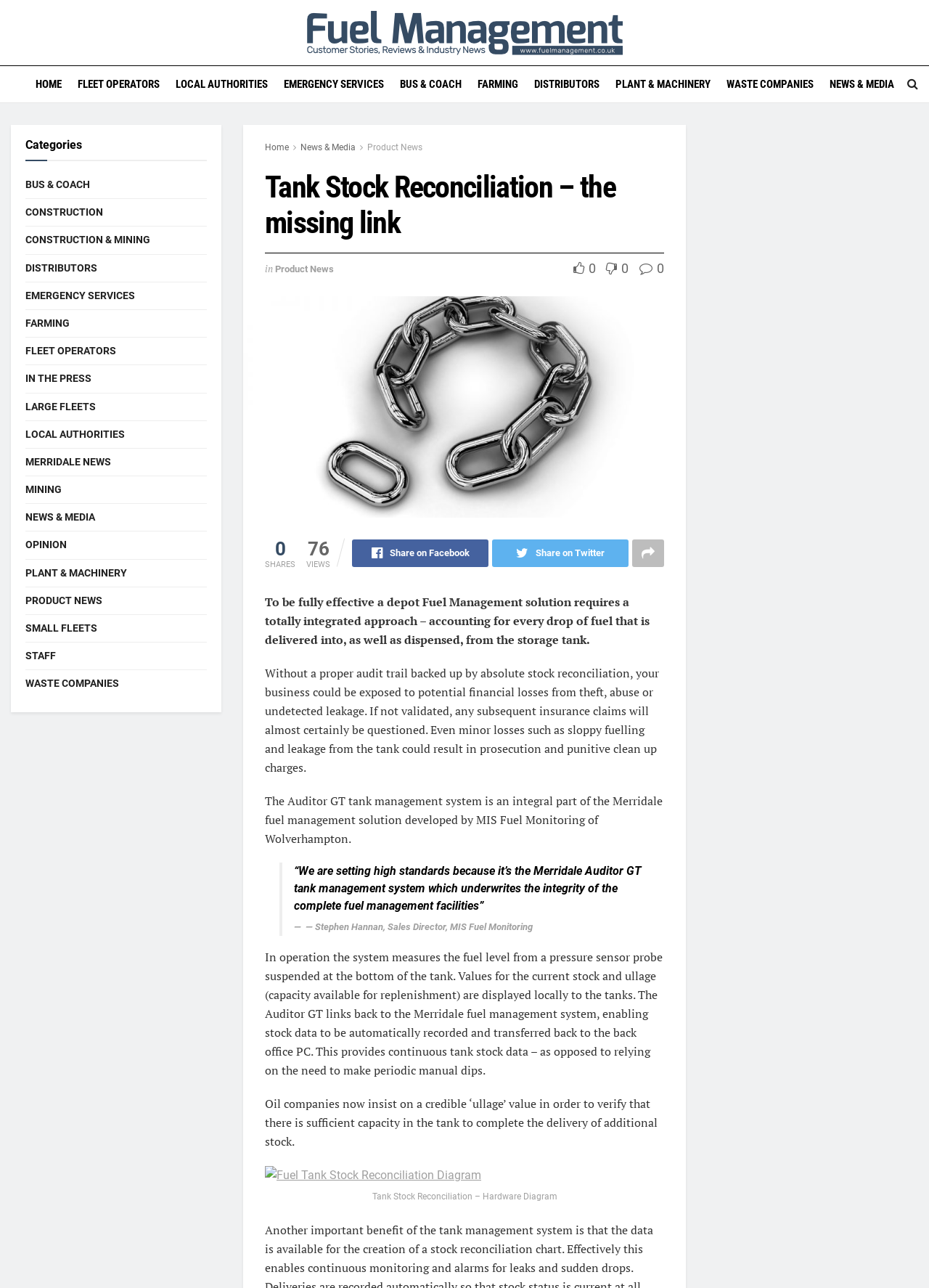Generate a comprehensive description of the webpage content.

The webpage is about Tank Stock Reconciliation, a crucial aspect of Fuel Management. At the top, there is a navigation menu with links to various sections, including "HOME", "FLEET OPERATORS", "LOCAL AUTHORITIES", and "NEWS & MEDIA". Below this menu, there is a prominent link to "Fuel Management - Customer Stories, Reviews and Industry News" accompanied by an image.

The main content of the page is divided into several sections. The first section has a heading "Tank Stock Reconciliation – the missing link" and a brief introduction to the importance of a totally integrated approach to Fuel Management. Below this, there is a link to "Product News" and three social media sharing links.

The next section discusses the risks of not having a proper audit trail and stock reconciliation, including potential financial losses and prosecution. This is followed by a description of the Auditor GT tank management system, which is an integral part of the Merridale fuel management solution.

A blockquote is presented, featuring a quote from Stephen Hannan, Sales Director of MIS Fuel Monitoring, highlighting the importance of the Auditor GT system in underwriting the integrity of the complete fuel management facilities.

The following section explains how the Auditor GT system measures fuel levels and provides continuous tank stock data, which is essential for oil companies to verify the ullage value. A diagram illustrating the Tank Stock Reconciliation process is also provided.

On the left side of the page, there is a list of categories, including "BUS & COACH", "CONSTRUCTION", "DISTRIBUTORS", and "NEWS & MEDIA", among others. These categories likely link to related articles or news stories.

Overall, the webpage provides detailed information on the importance of Tank Stock Reconciliation in Fuel Management and the benefits of using the Auditor GT system.